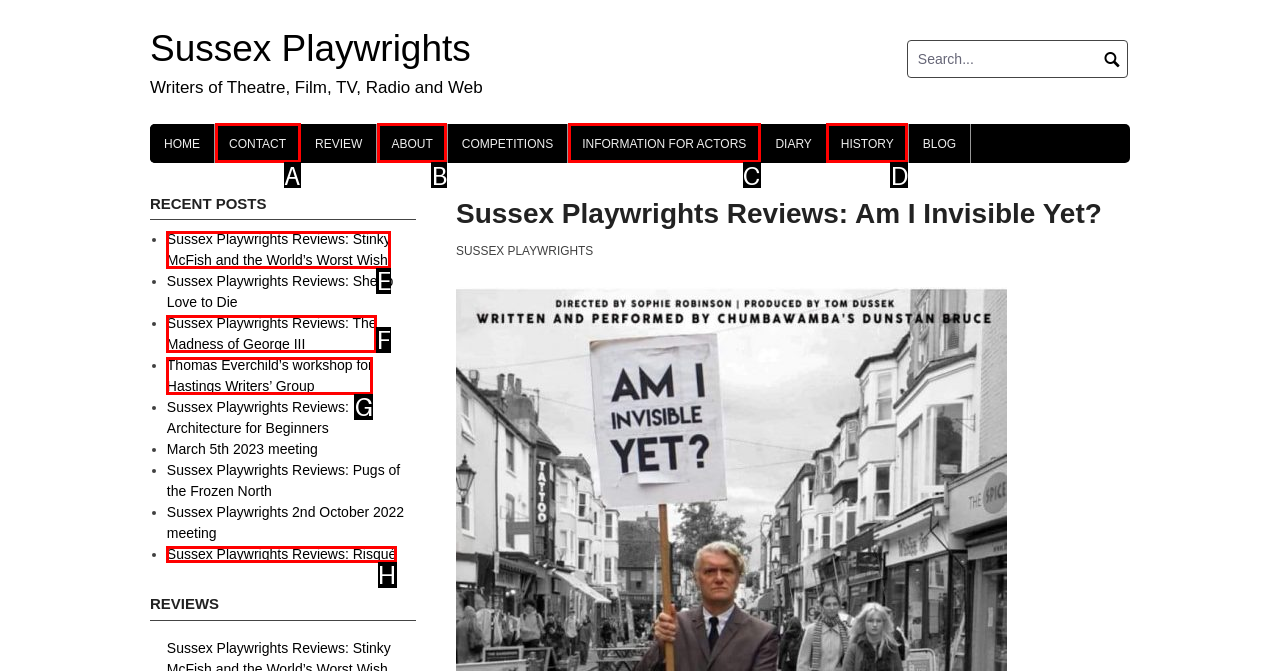Using the description: Information for Actors, find the HTML element that matches it. Answer with the letter of the chosen option.

C